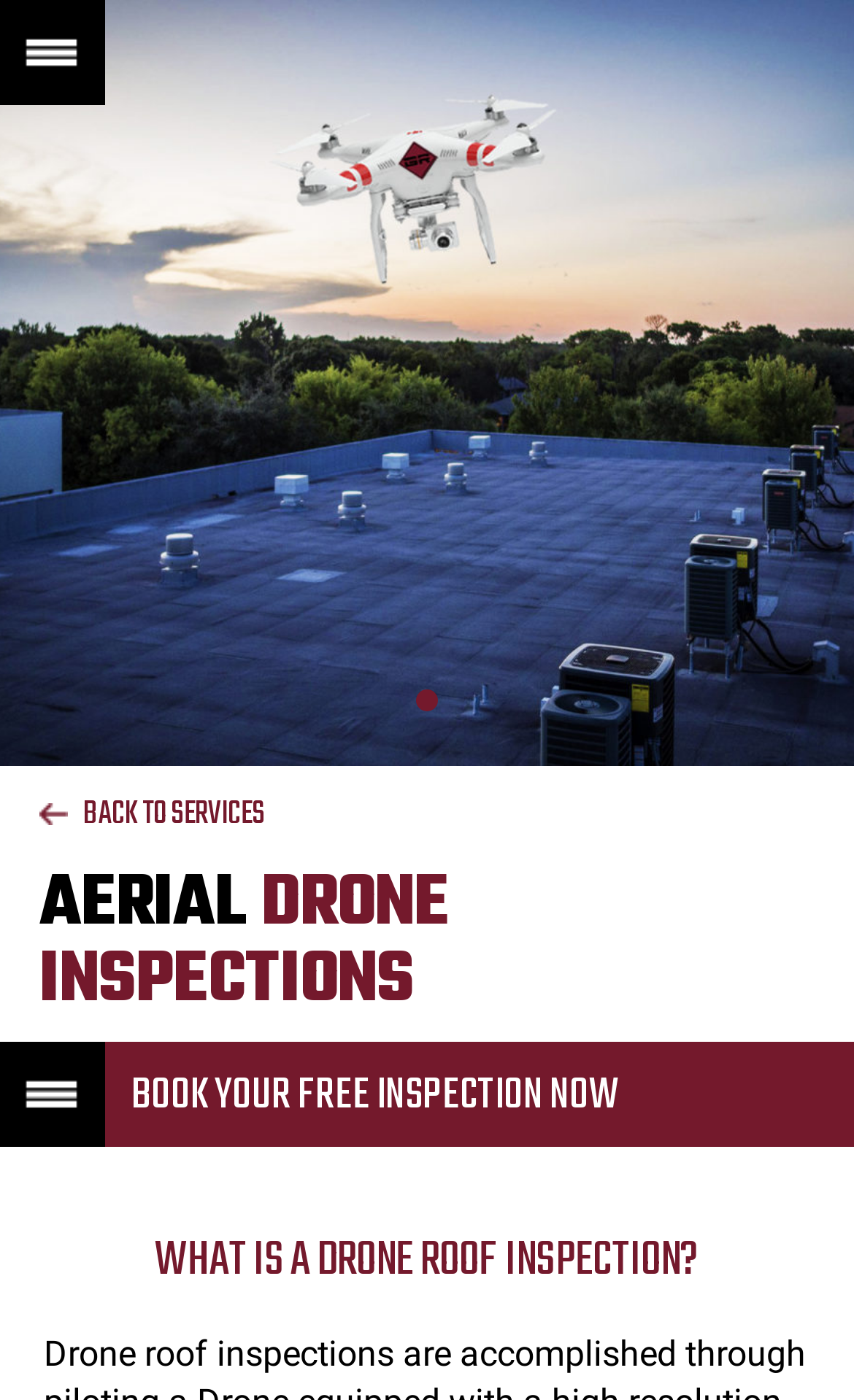For the element described, predict the bounding box coordinates as (top-left x, top-left y, bottom-right x, bottom-right y). All values should be between 0 and 1. Element description: Back To Services

[0.046, 0.571, 0.954, 0.596]